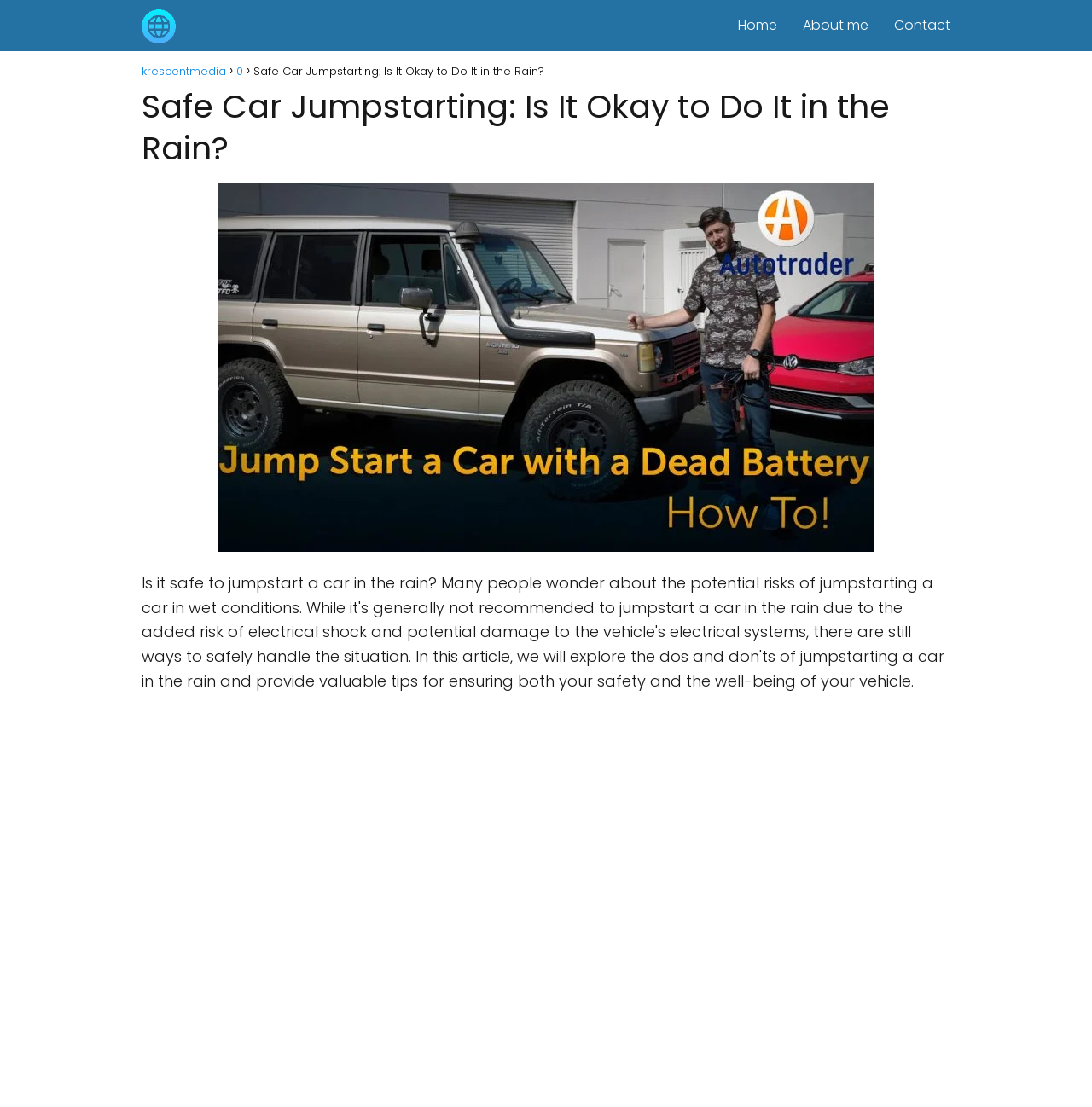How many navigation links are there?
Use the information from the image to give a detailed answer to the question.

There are three navigation links at the top of the webpage, which are 'Home', 'About me', and 'Contact'.